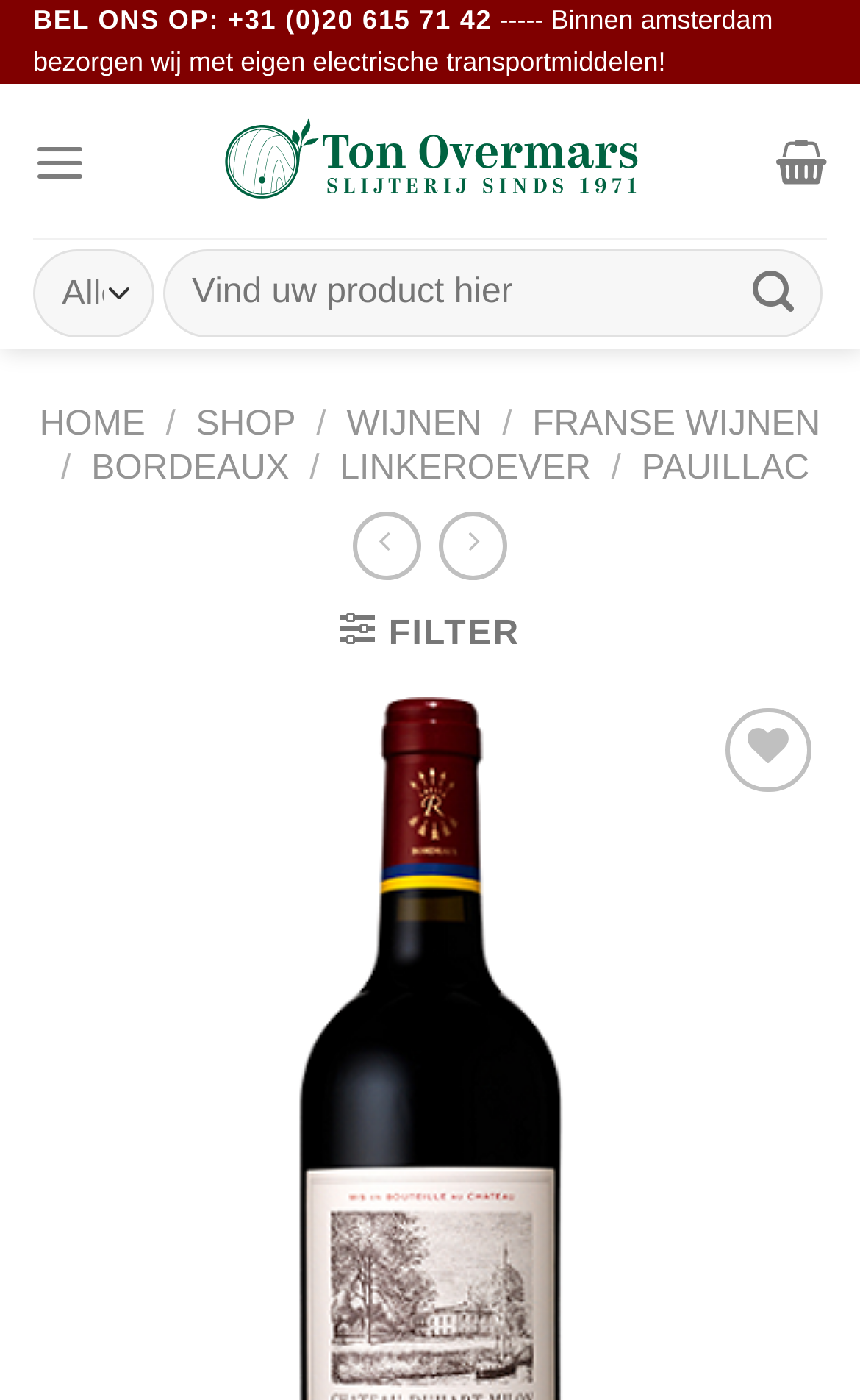What is the main heading of this webpage? Please extract and provide it.

Château Duhart Milon 2015